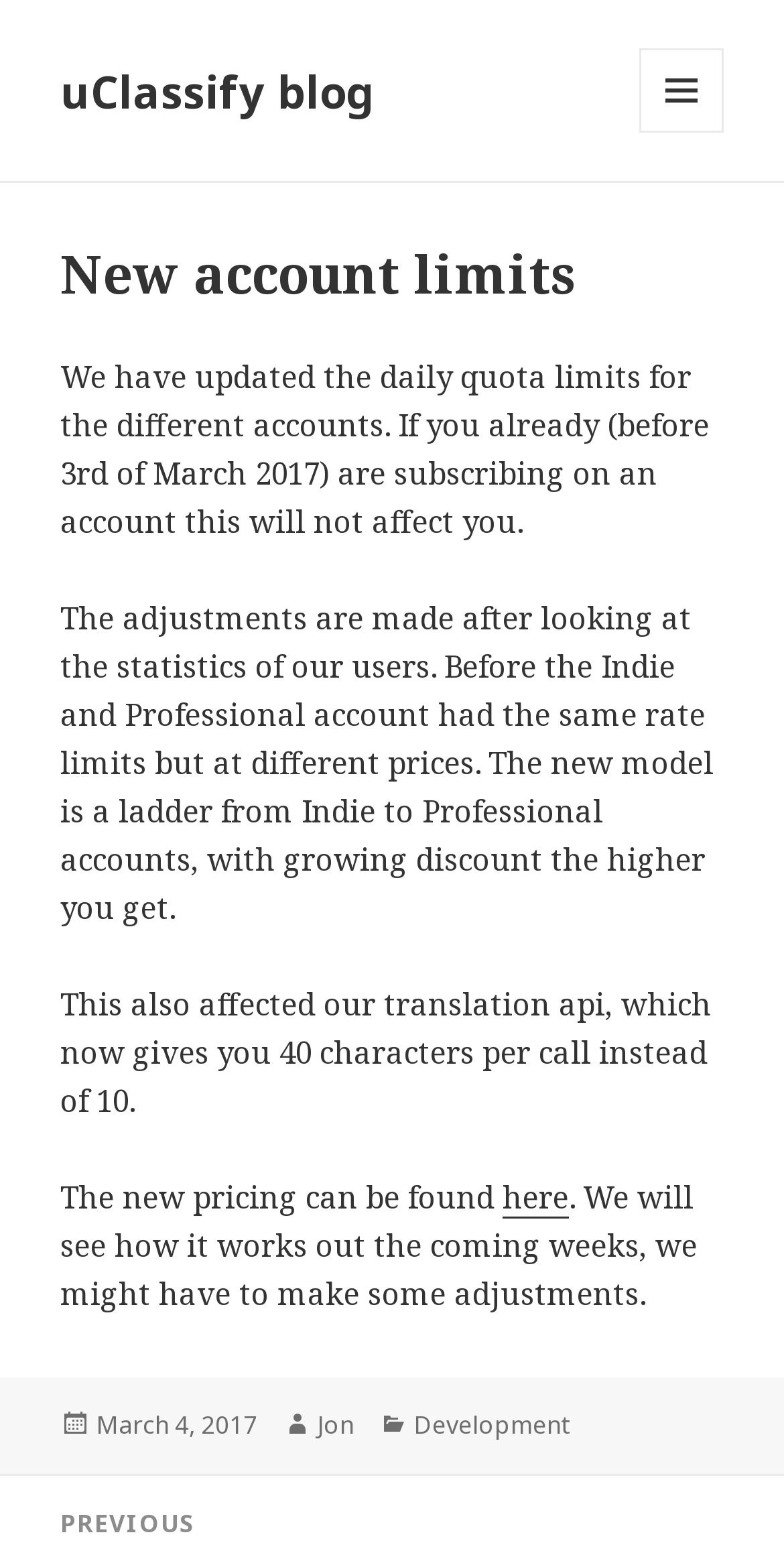Identify the bounding box for the UI element described as: "Menu and widgets". Ensure the coordinates are four float numbers between 0 and 1, formatted as [left, top, right, bottom].

[0.815, 0.031, 0.923, 0.086]